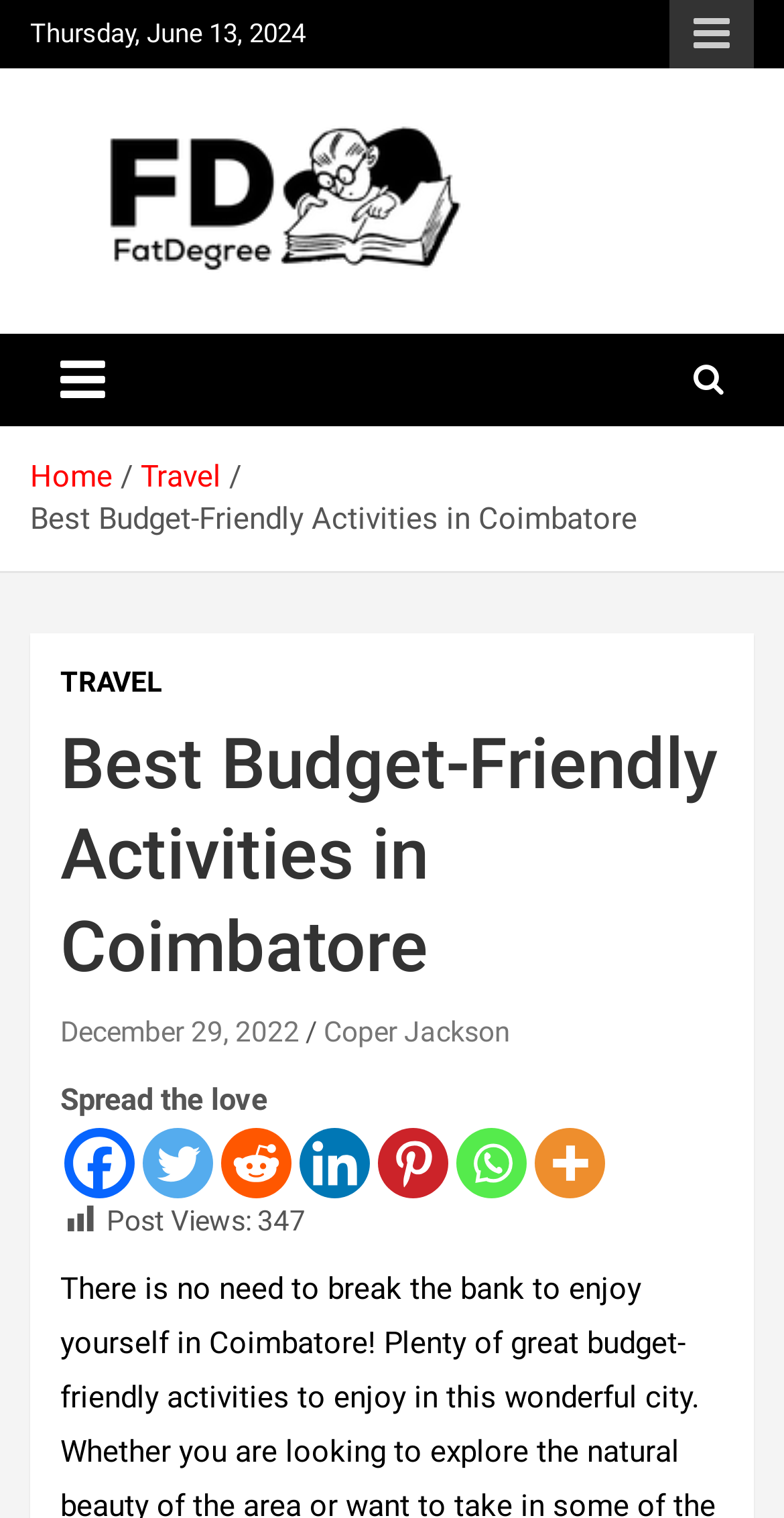Using the provided element description: "parent_node: Fat Degree", determine the bounding box coordinates of the corresponding UI element in the screenshot.

[0.038, 0.069, 0.679, 0.101]